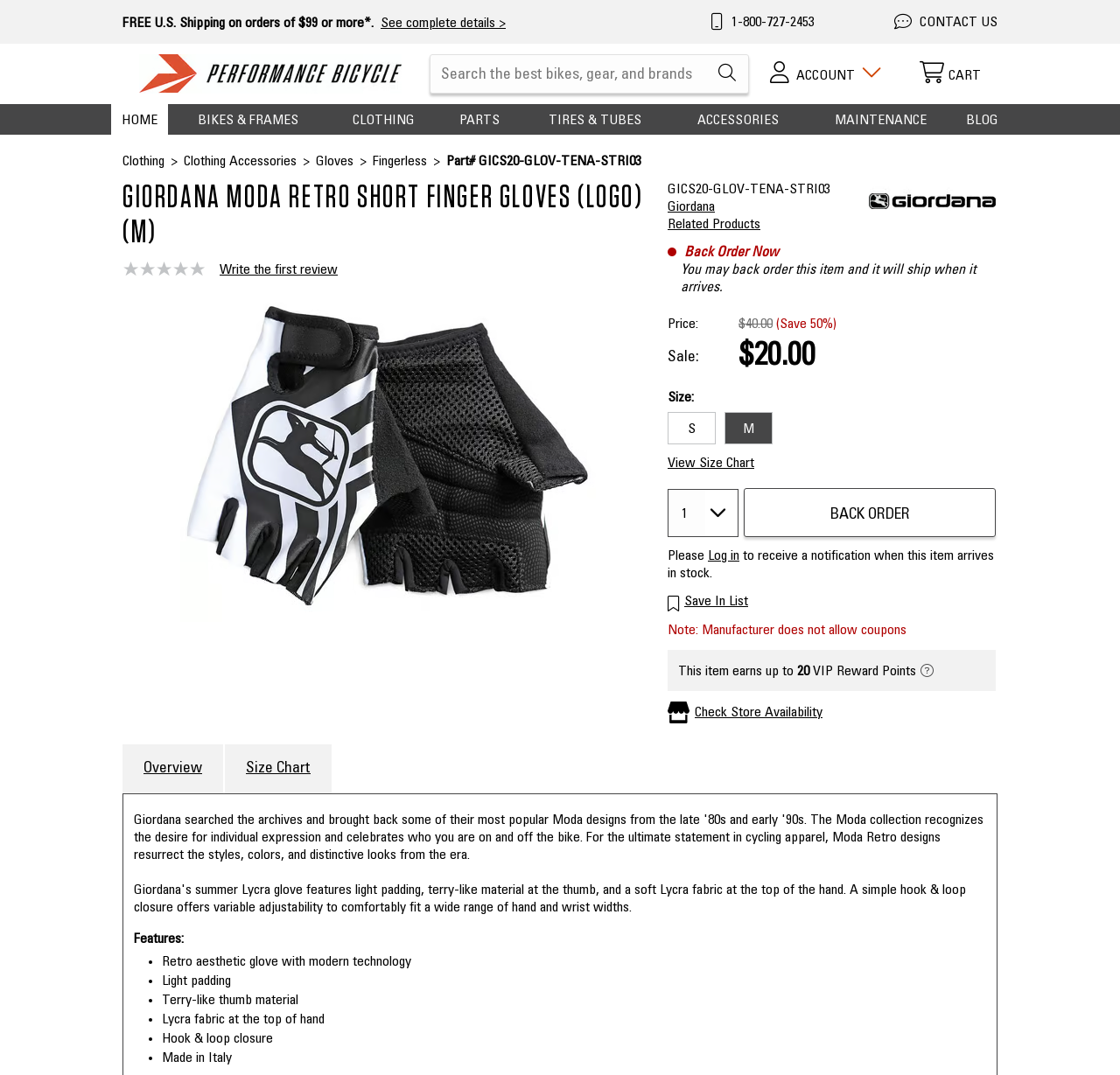What is the price of the gloves?
Using the visual information, reply with a single word or short phrase.

$40.00